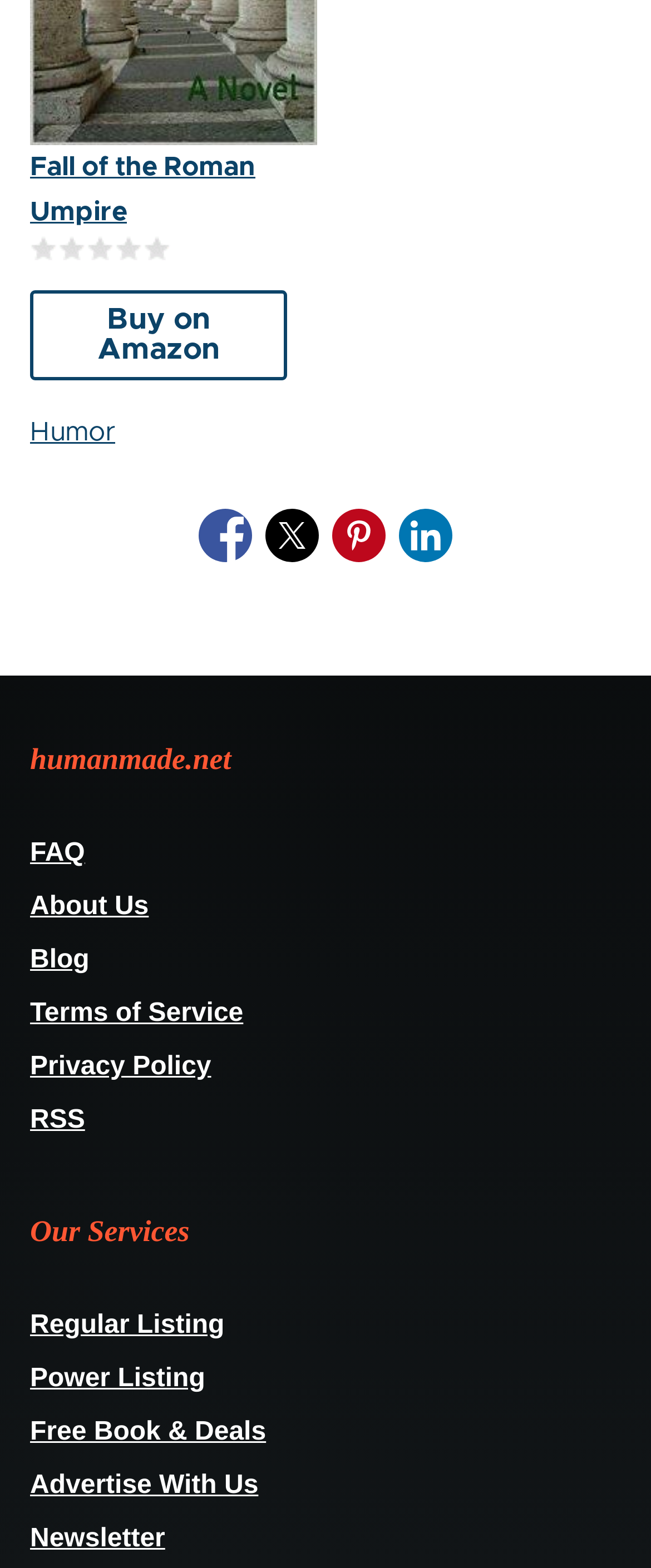Find the bounding box of the web element that fits this description: "Privacy Policy".

[0.046, 0.668, 0.324, 0.689]